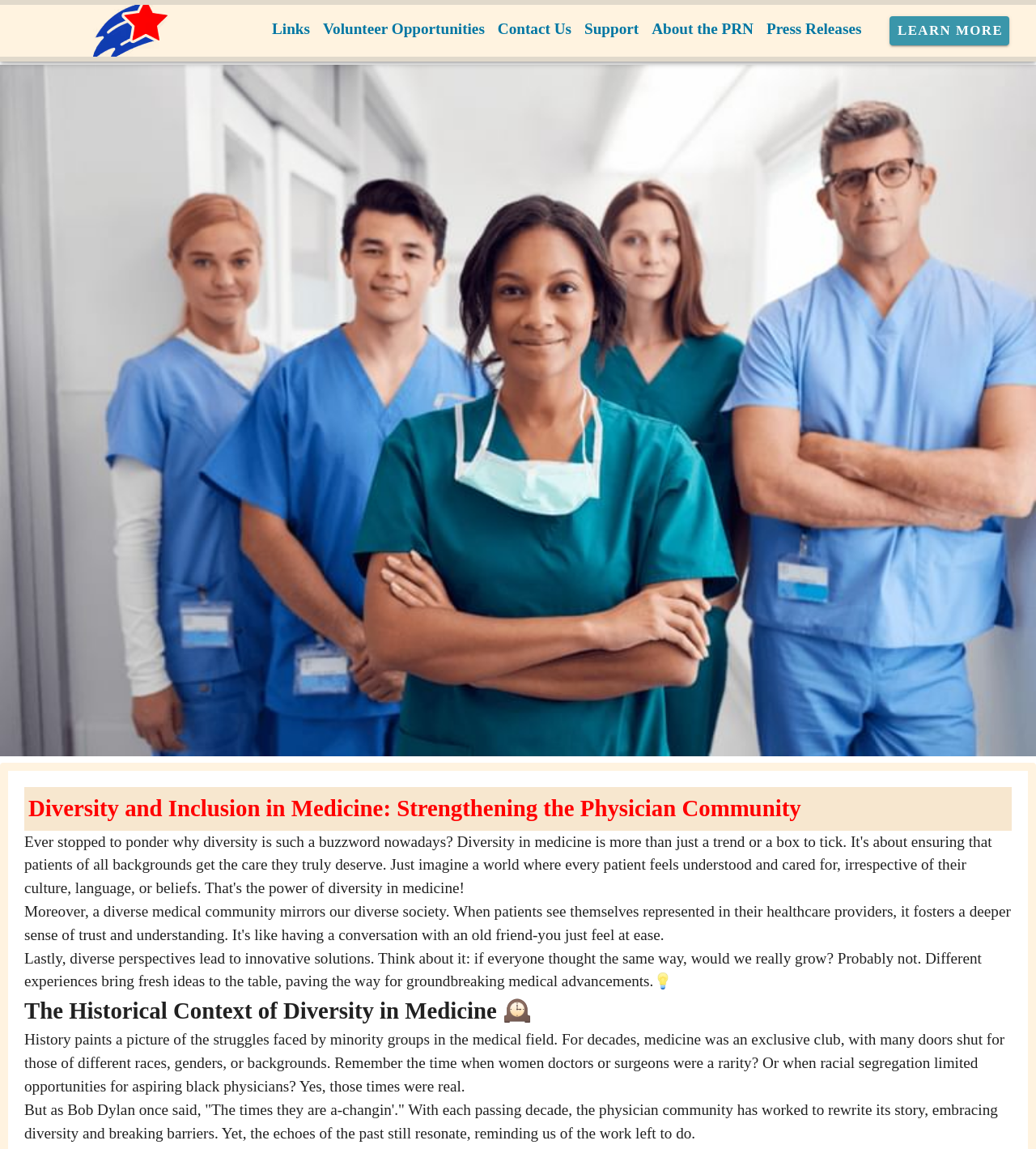Give a succinct answer to this question in a single word or phrase: 
What is the historical context of diversity in medicine?

Struggles faced by minority groups